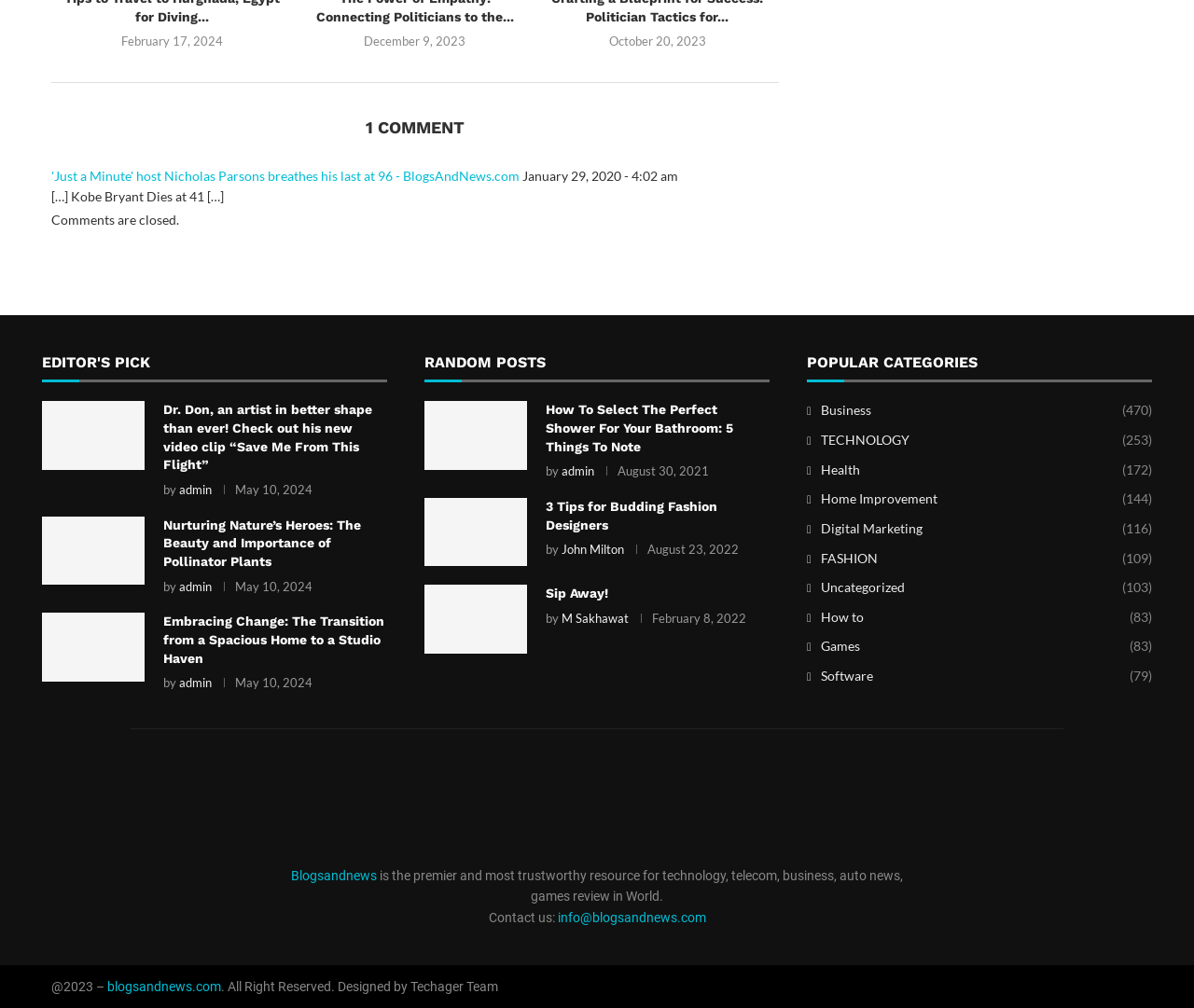How many categories are listed under 'POPULAR CATEGORIES'?
Could you please answer the question thoroughly and with as much detail as possible?

I looked at the 'POPULAR CATEGORIES' section on the webpage and counted the number of categories listed. There are 9 categories, including Business, Technology, Health, and others.